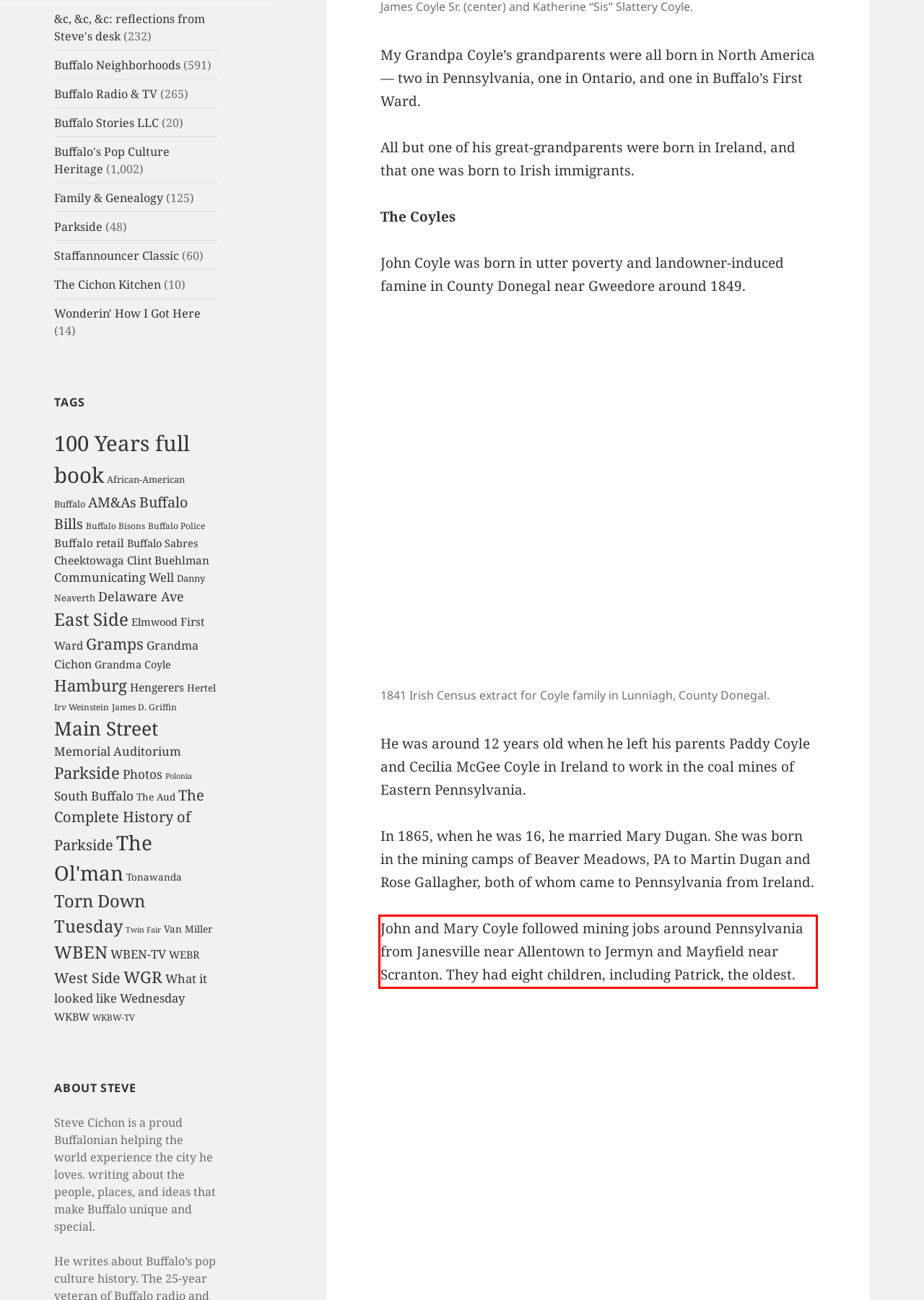Analyze the red bounding box in the provided webpage screenshot and generate the text content contained within.

John and Mary Coyle followed mining jobs around Pennsylvania from Janesville near Allentown to Jermyn and Mayfield near Scranton. They had eight children, including Patrick, the oldest.